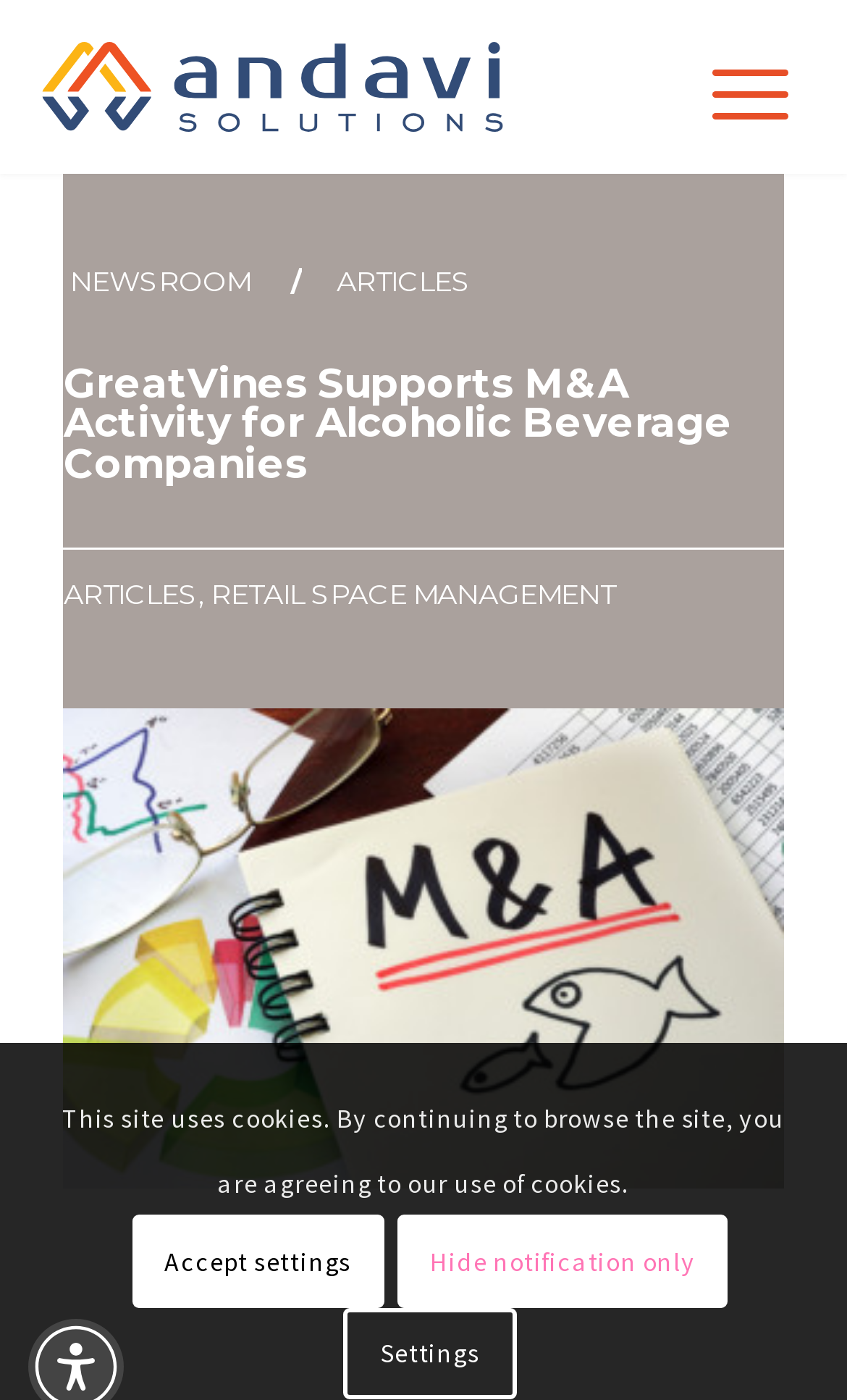Generate a comprehensive caption for the webpage you are viewing.

The webpage appears to be an article page from Shanken News Daily, with a focus on the topic of merger and acquisition (M&A) activity in the craft spirits industry. 

At the top of the page, there is a menu section with a "Menu" link, which is followed by a header section containing links to "NEWSROOM" and "ARTICLES", as well as a heading that reads "GreatVines Supports M&A Activity for Alcoholic Beverage Companies". 

Below the header, there is an image depicting a big fish about to eat a smaller fish, which is likely a visual representation of the M&A activity mentioned in the article. The image is accompanied by a link with the same description.

The main content of the article is not explicitly described in the accessibility tree, but based on the meta description, it appears to discuss the growing wave of M&A activity in the craft spirits industry.

At the bottom of the page, there is a notification section that informs users about the site's use of cookies, with links to "Accept settings", "Hide notification only", and "Settings".